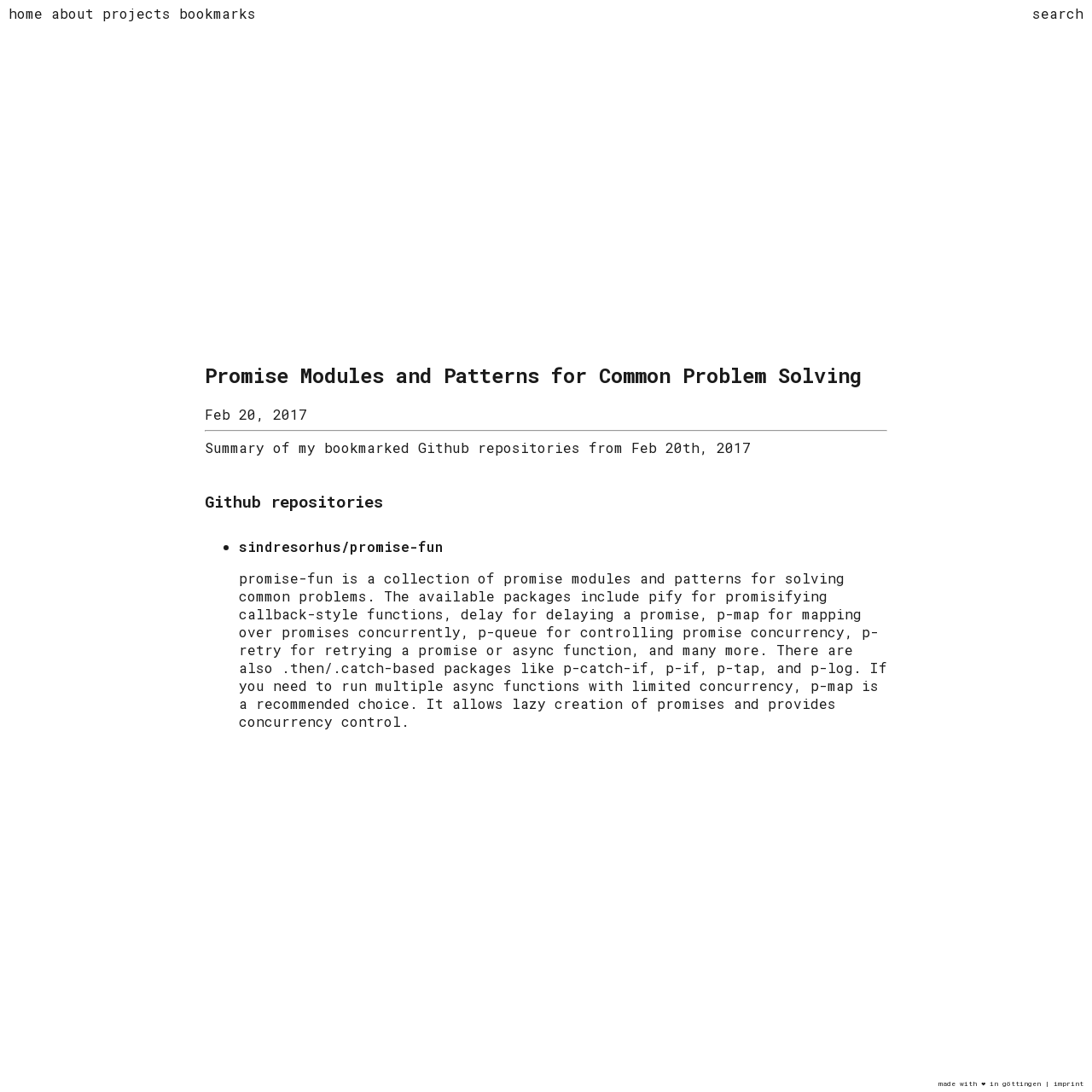Detail the webpage's structure and highlights in your description.

The webpage is about Promise Modules and Patterns for Common Problem Solving. At the top left, there are five links: "home", "about", "projects", "bookmarks", and "search" at the top right. 

Below the links, there is an article section that takes up most of the page. The article has a heading with the same title as the webpage, followed by a timestamp "Feb 20, 2017". 

Below the timestamp, there is a horizontal separator, and then a brief summary of the article, which describes the content as a summary of bookmarked Github repositories from Feb 20th, 2017. 

The main content of the article is divided into sections, starting with a heading "Github repositories". Under this heading, there is a list of items, each marked with a bullet point. The first item is a link to a Github repository called "promise-fun", which is described in a paragraph of text. The text explains that promise-fun is a collection of promise modules and patterns for solving common problems, and lists some of the available packages and their functions.

At the bottom of the page, there is a footer section that contains a message "made with ❤️ in" followed by a link to "göttingen", a separator "|", and a link to "imprint".